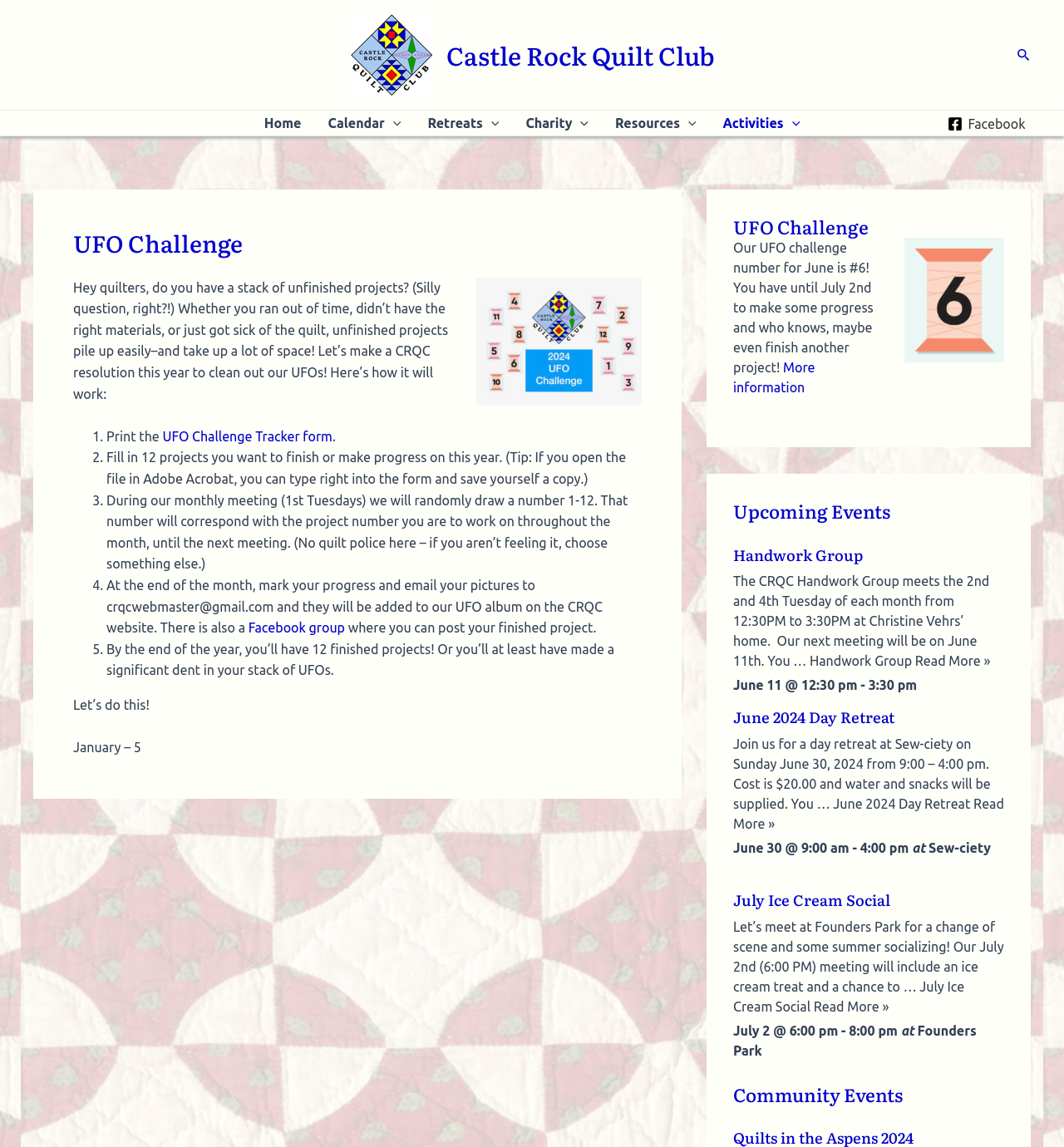Describe all the visual and textual components of the webpage comprehensively.

The webpage is about the Castle Rock Quilt Club's UFO Challenge, a quilting event aimed at encouraging quilters to finish their unfinished projects. At the top of the page, there is a navigation menu with links to various sections of the website, including Home, Calendar, Retreats, Charity, Resources, and Activities. On the top right corner, there is a search icon and a link to the club's Facebook page.

The main content of the page is divided into two sections. The left section has a heading "UFO Challenge" and provides detailed information about the challenge, including rules and guidelines. There is a paragraph explaining the purpose of the challenge, followed by a numbered list of steps to participate. The list includes printing a UFO Challenge Tracker form, filling it out with 12 projects to finish, and submitting progress pictures to the club's website.

The right section of the page has several headings, including "UFO Challenge", "Upcoming Events", "Handwork Group", "June 2024 Day Retreat", "July Ice Cream Social", and "Community Events". Each section provides information about the respective event, including dates, times, and locations. There are also links to more information about each event.

Throughout the page, there are several images, including the club's logo, a search icon, and a Facebook icon. The overall layout is organized, with clear headings and concise text, making it easy to navigate and find information about the UFO Challenge and other events.